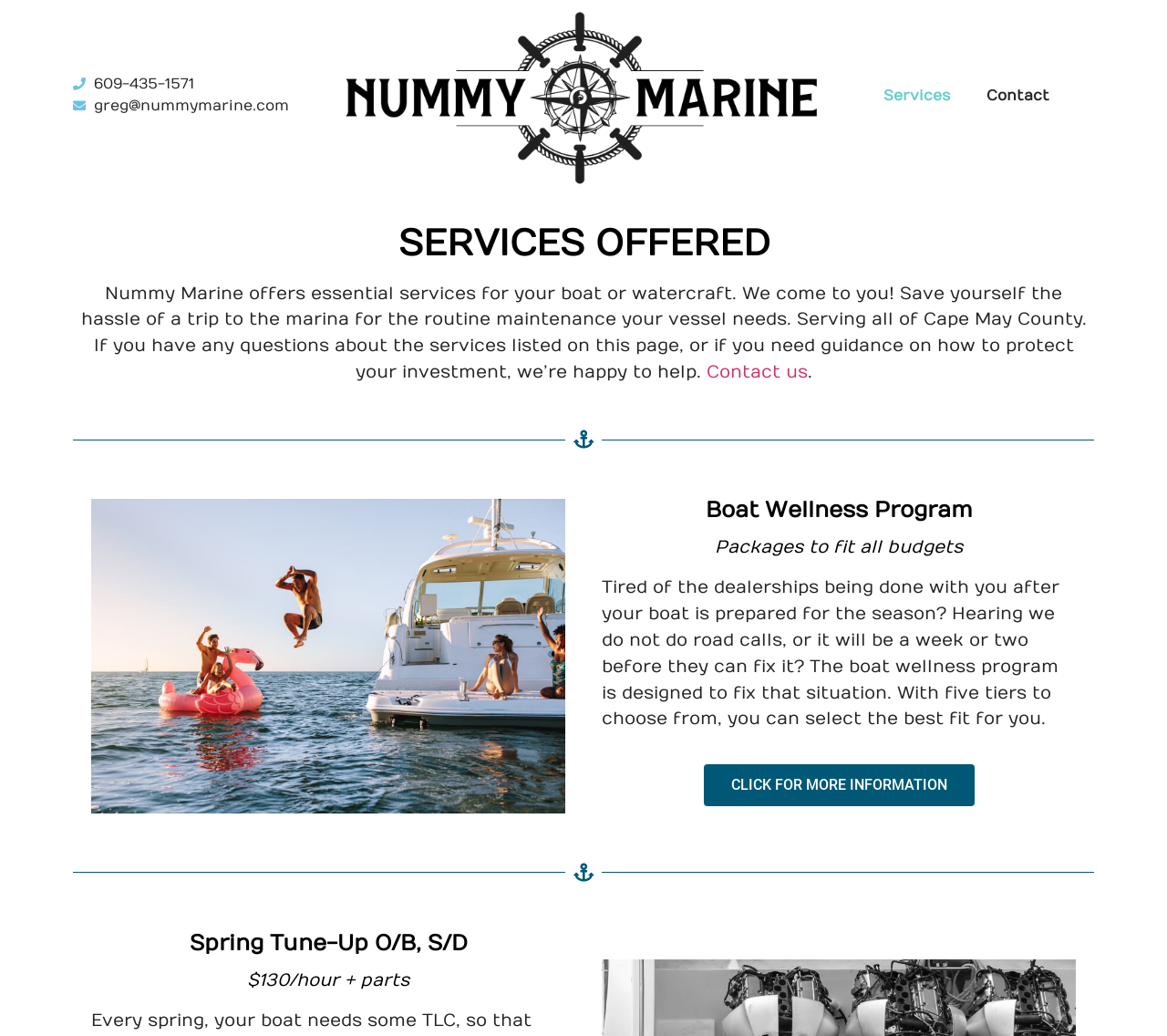What is the phone number to contact Nummy Marine?
Using the visual information, respond with a single word or phrase.

609-435-1571